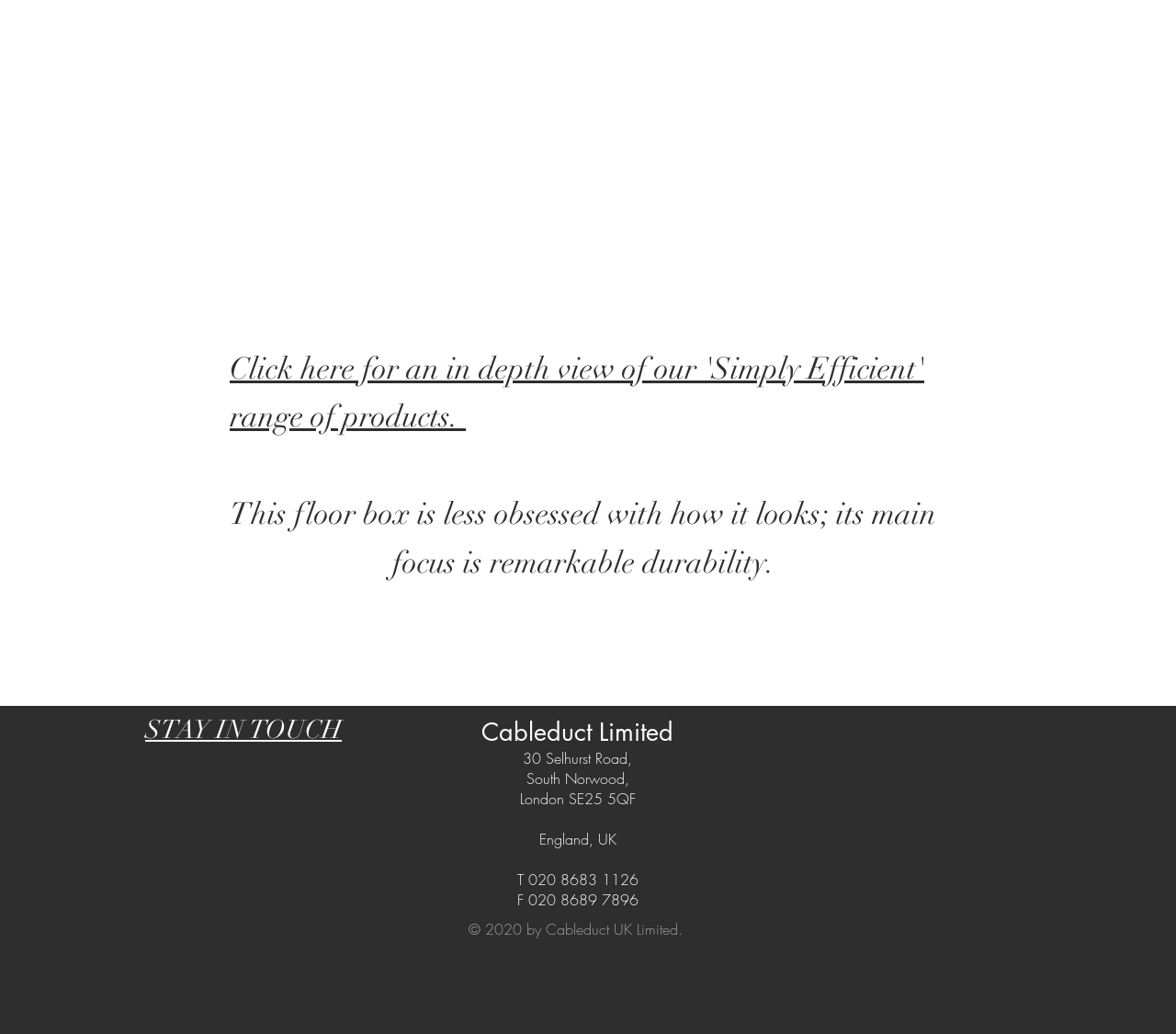Bounding box coordinates must be specified in the format (top-left x, top-left y, bottom-right x, bottom-right y). All values should be floating point numbers between 0 and 1. What are the bounding box coordinates of the UI element described as: aria-label="White Instagram Icon"

[0.8, 0.87, 0.835, 0.91]